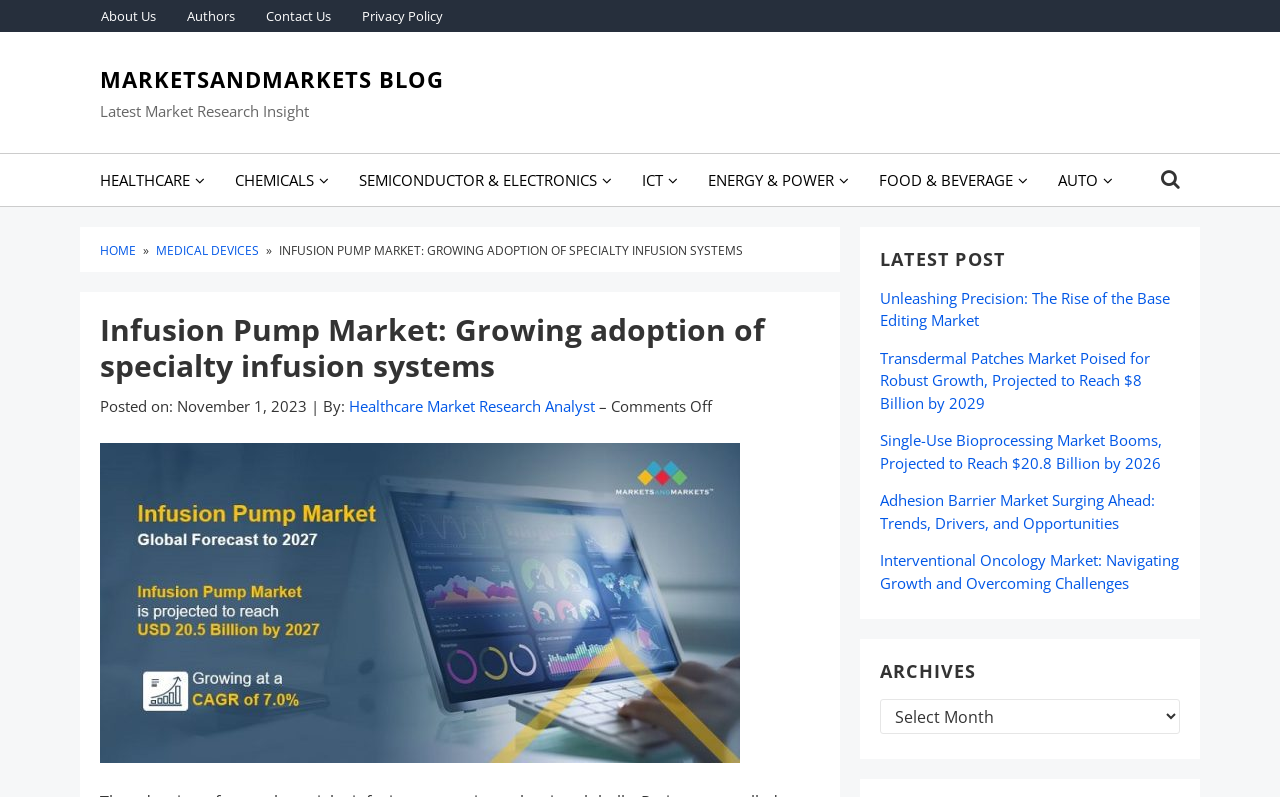How many archives are available on the webpage?
From the details in the image, provide a complete and detailed answer to the question.

The webpage has an 'ARCHIVES' section which contains a dropdown menu with one archive option, indicating that there is only one archive available on the webpage.